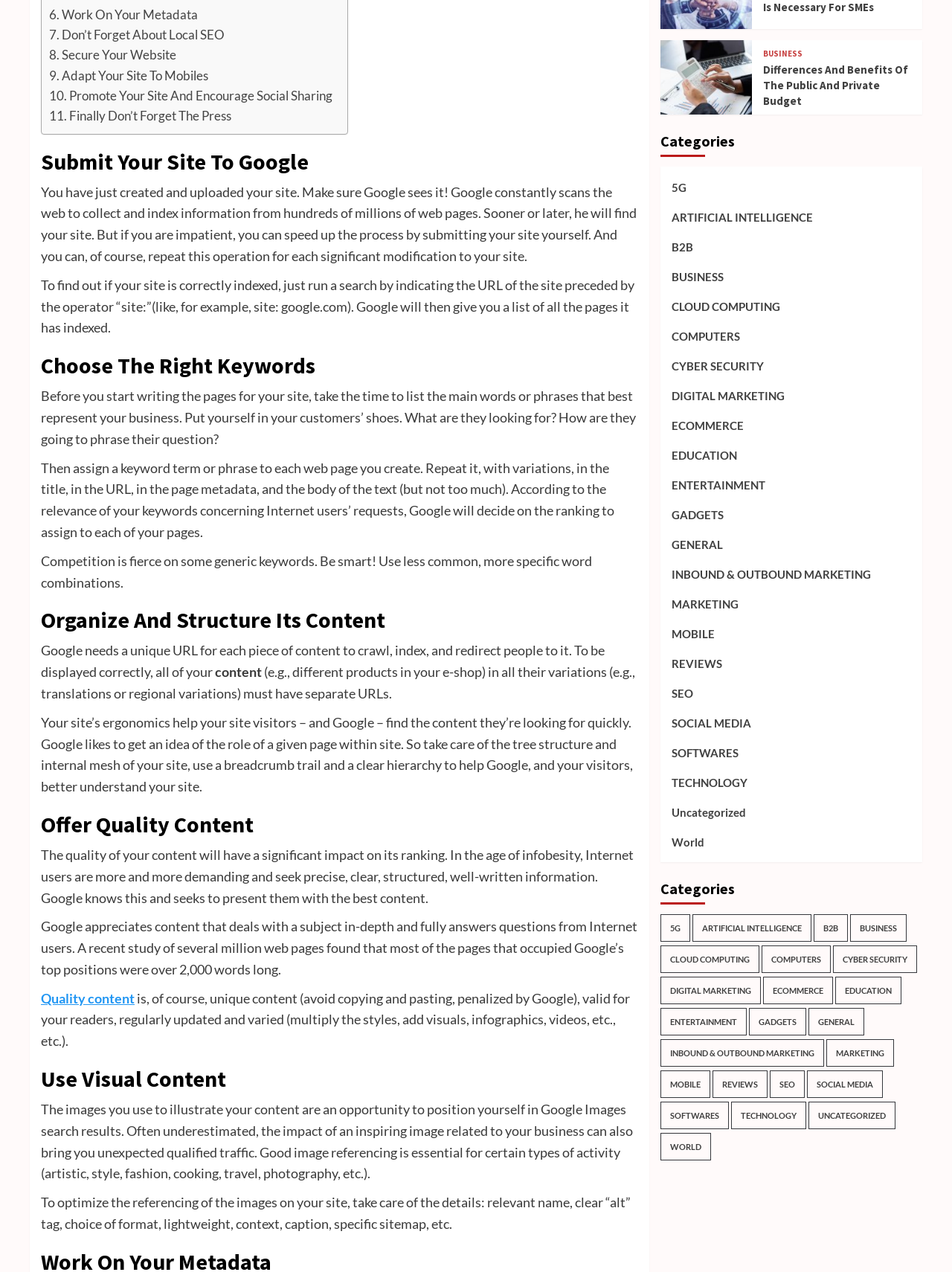What is the purpose of submitting a site to Google?
Provide a well-explained and detailed answer to the question.

According to the webpage, submitting a site to Google helps to speed up the process of getting indexed, which means Google will collect and index information from the site, making it visible to users.